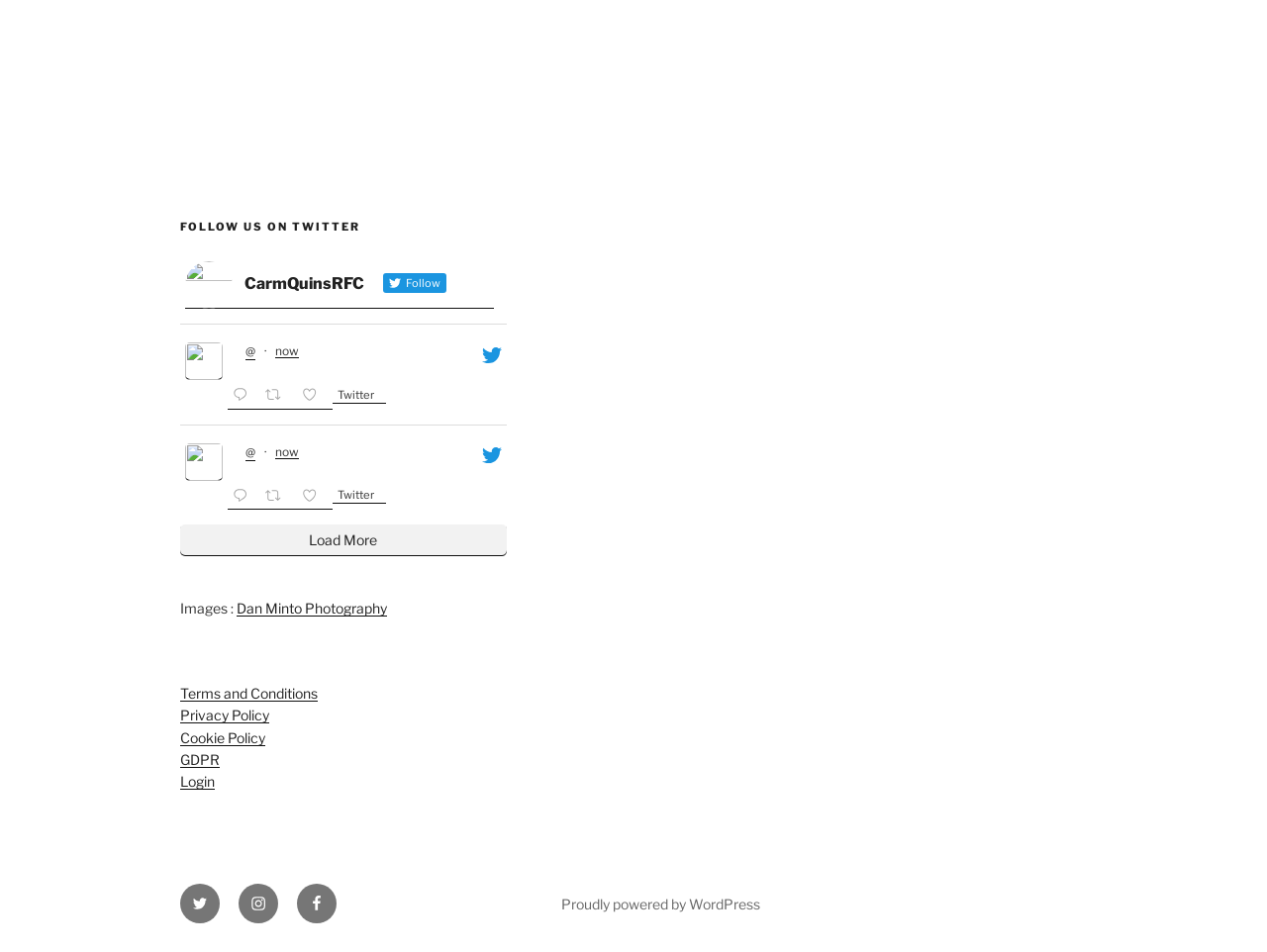Examine the image carefully and respond to the question with a detailed answer: 
What is the purpose of the 'Load More' button?

The 'Load More' button is likely used to load additional content, possibly tweets or posts, based on its position and context within the webpage.